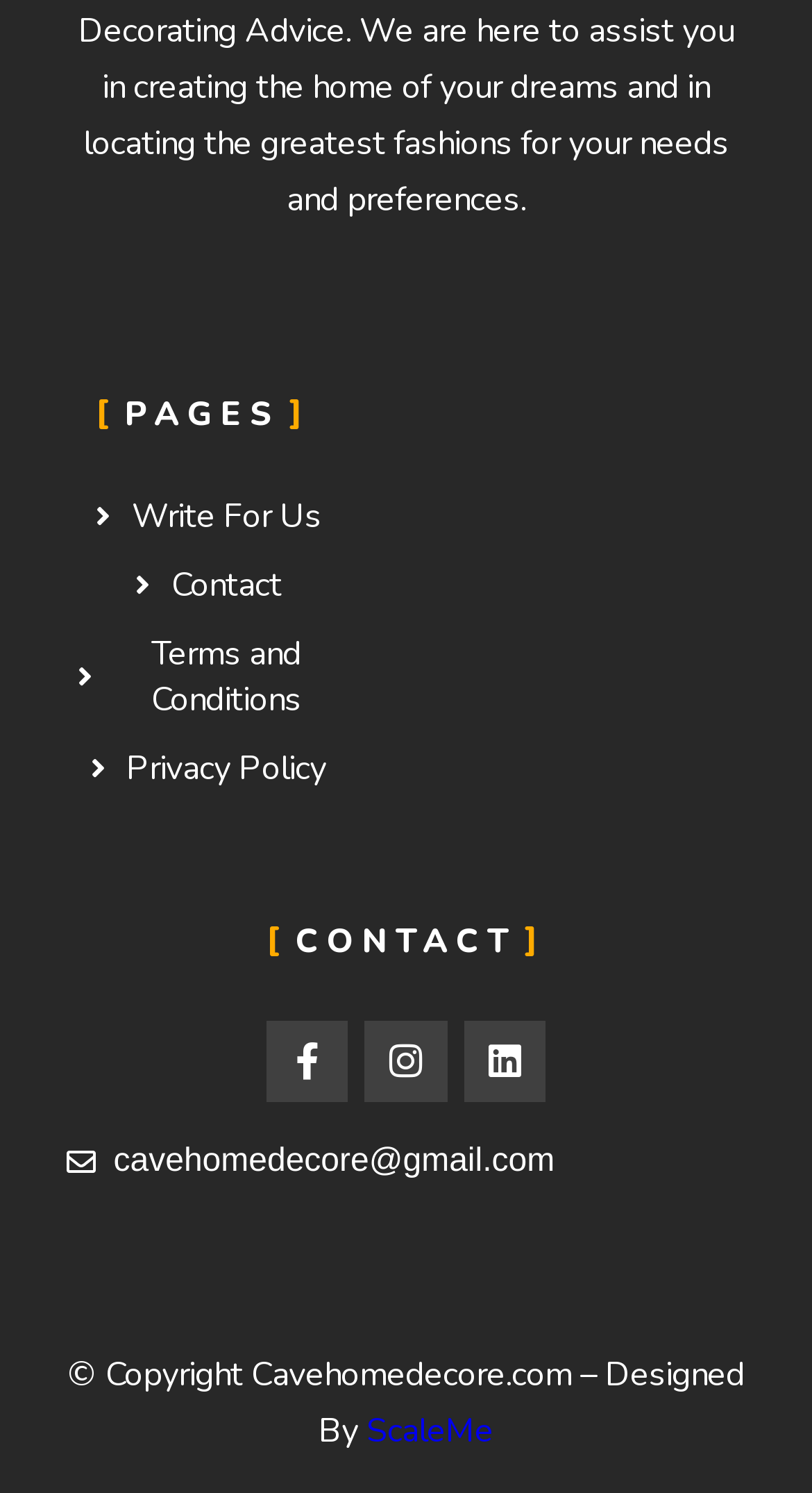What is the email address provided on the webpage? From the image, respond with a single word or brief phrase.

cavehomedecore@gmail.com